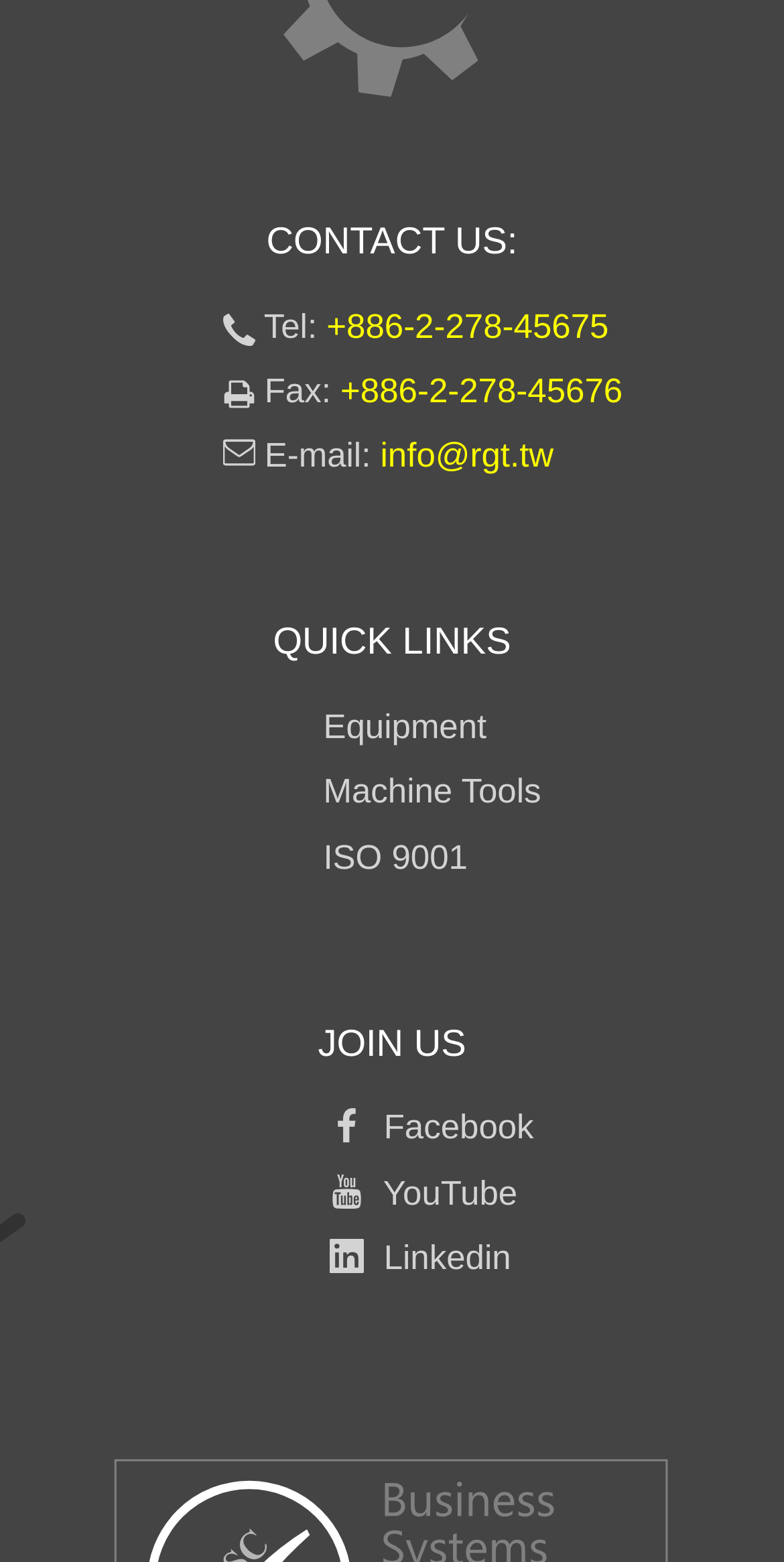Identify the bounding box coordinates of the specific part of the webpage to click to complete this instruction: "view the Machine Tools page".

[0.412, 0.495, 0.69, 0.519]